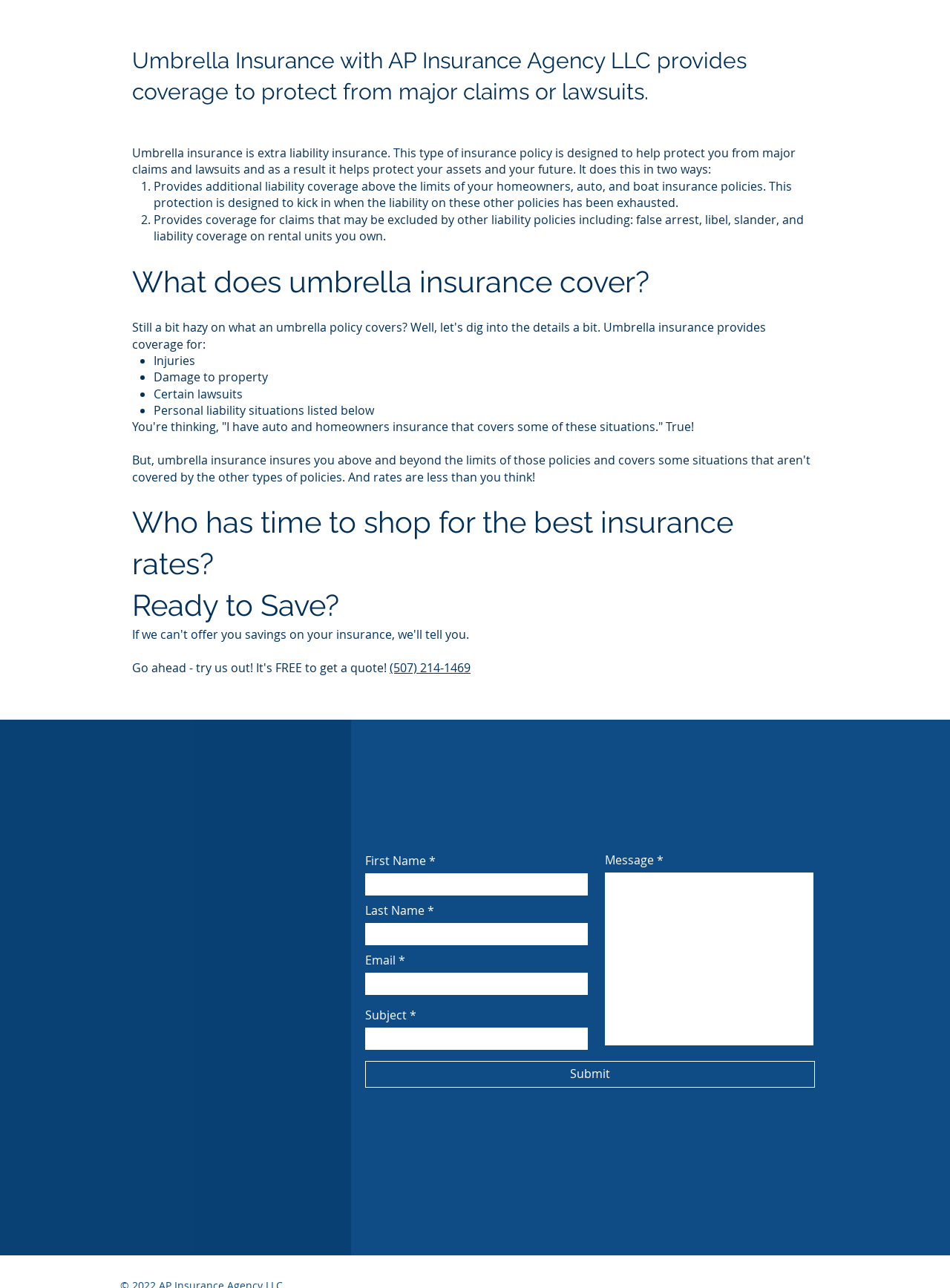Using the description: "(507) 214-1469", determine the UI element's bounding box coordinates. Ensure the coordinates are in the format of four float numbers between 0 and 1, i.e., [left, top, right, bottom].

[0.41, 0.512, 0.495, 0.525]